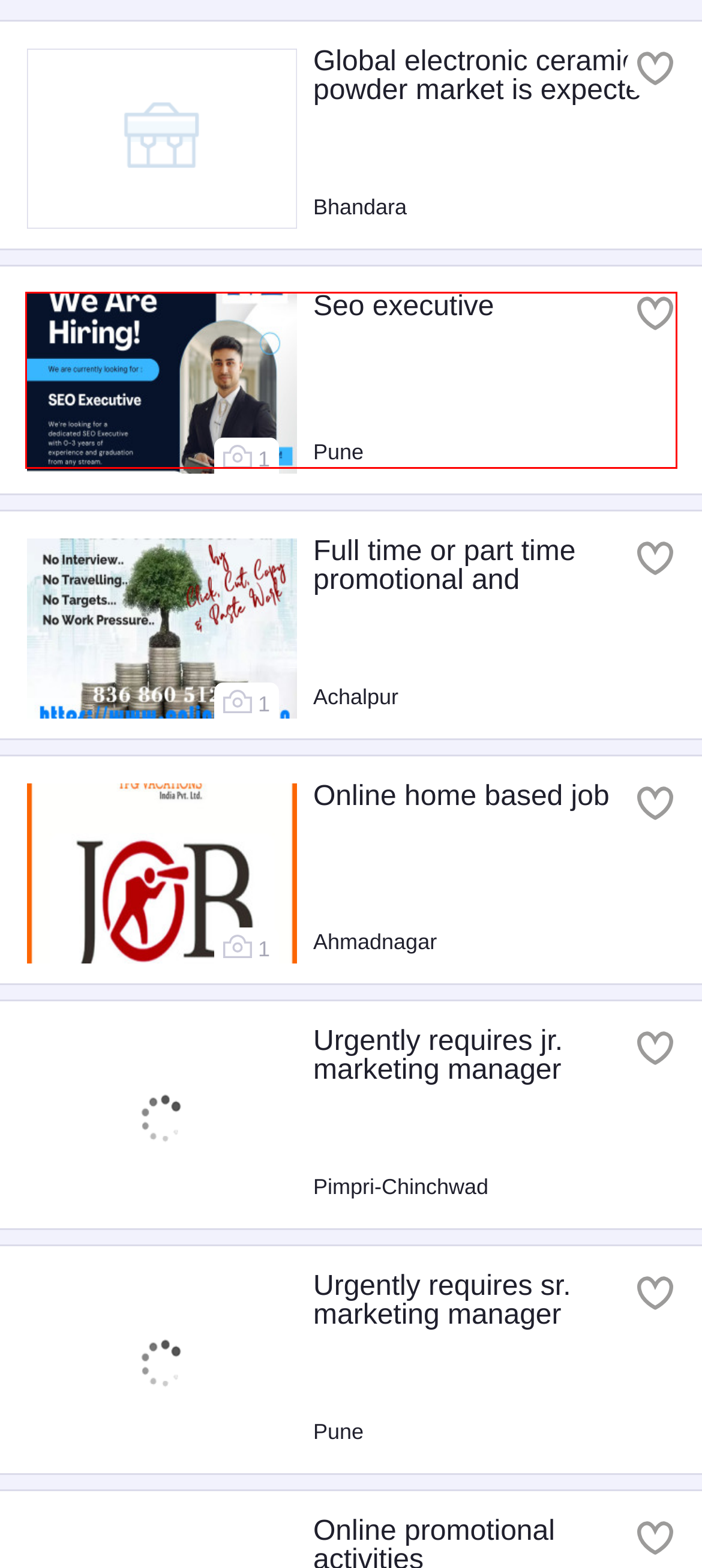You have a screenshot of a webpage, and a red bounding box highlights an element. Select the webpage description that best fits the new page after clicking the element within the bounding box. Options are:
A. SEO Executive, Pune - Doplim - 496510
B. Urgently requires jr. marketing manager, Pimpri-Chinchwad - Doplim - 460738
C. ONLINE HOME BASED JOB, Ahmadnagar - Doplim - 464632
D. Online Promotional Activities Freshers/Experienced, Badlapur - Doplim - 458284
E. Urgently requires Sr. marketing manager, Pune - Doplim - 460504
F. Full Time or part time promotional and advertising, Achalpur - Doplim - 474167
G. ​Part Time/Work From Home Based Jobs-Graduates, Pimpri-Chinchwad - Doplim - 455805
H. Global Electronic Ceramic Powder Market is expecte, Bhandara - Doplim - 540763

A